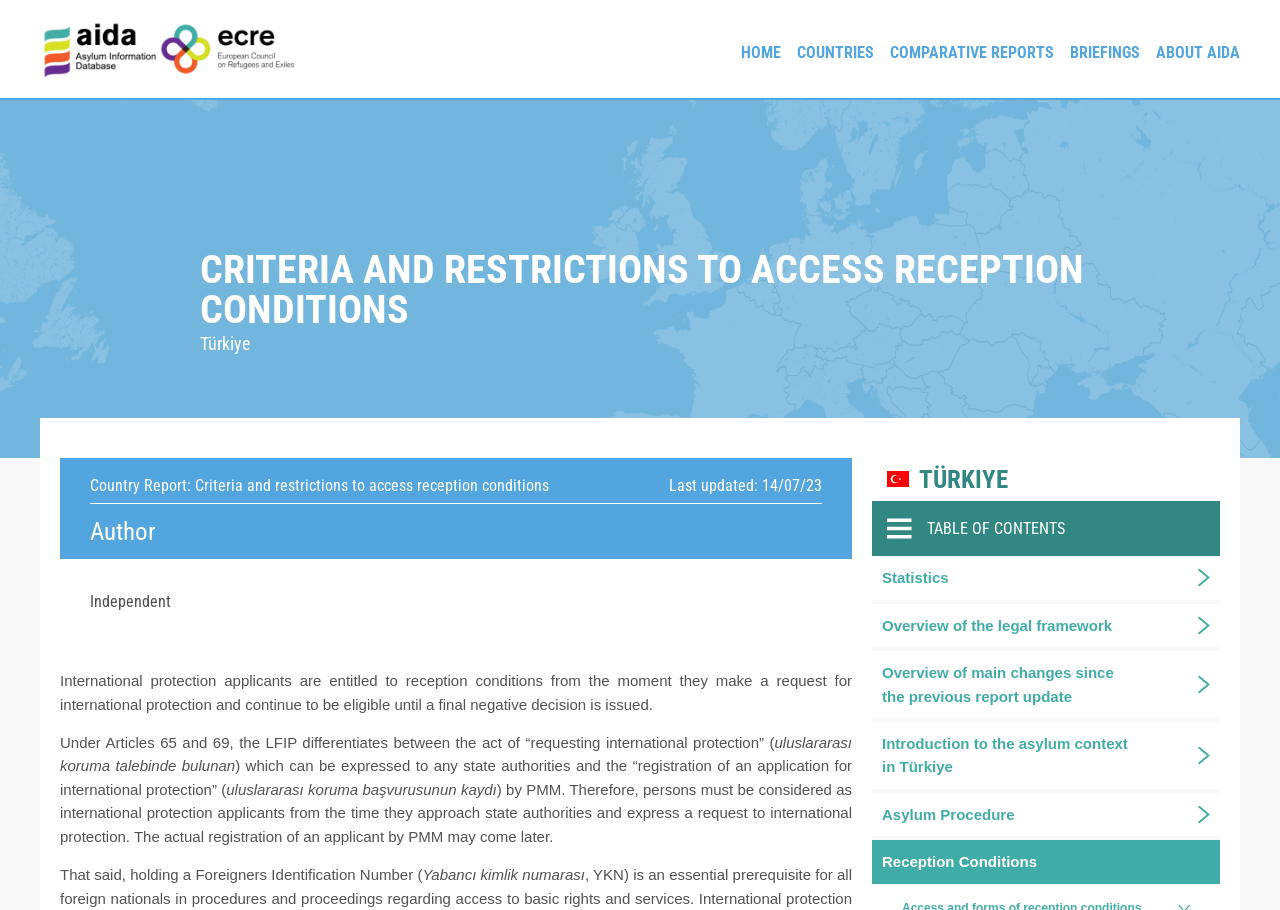Could you find the bounding box coordinates of the clickable area to complete this instruction: "go to home page"?

[0.579, 0.0, 0.61, 0.11]